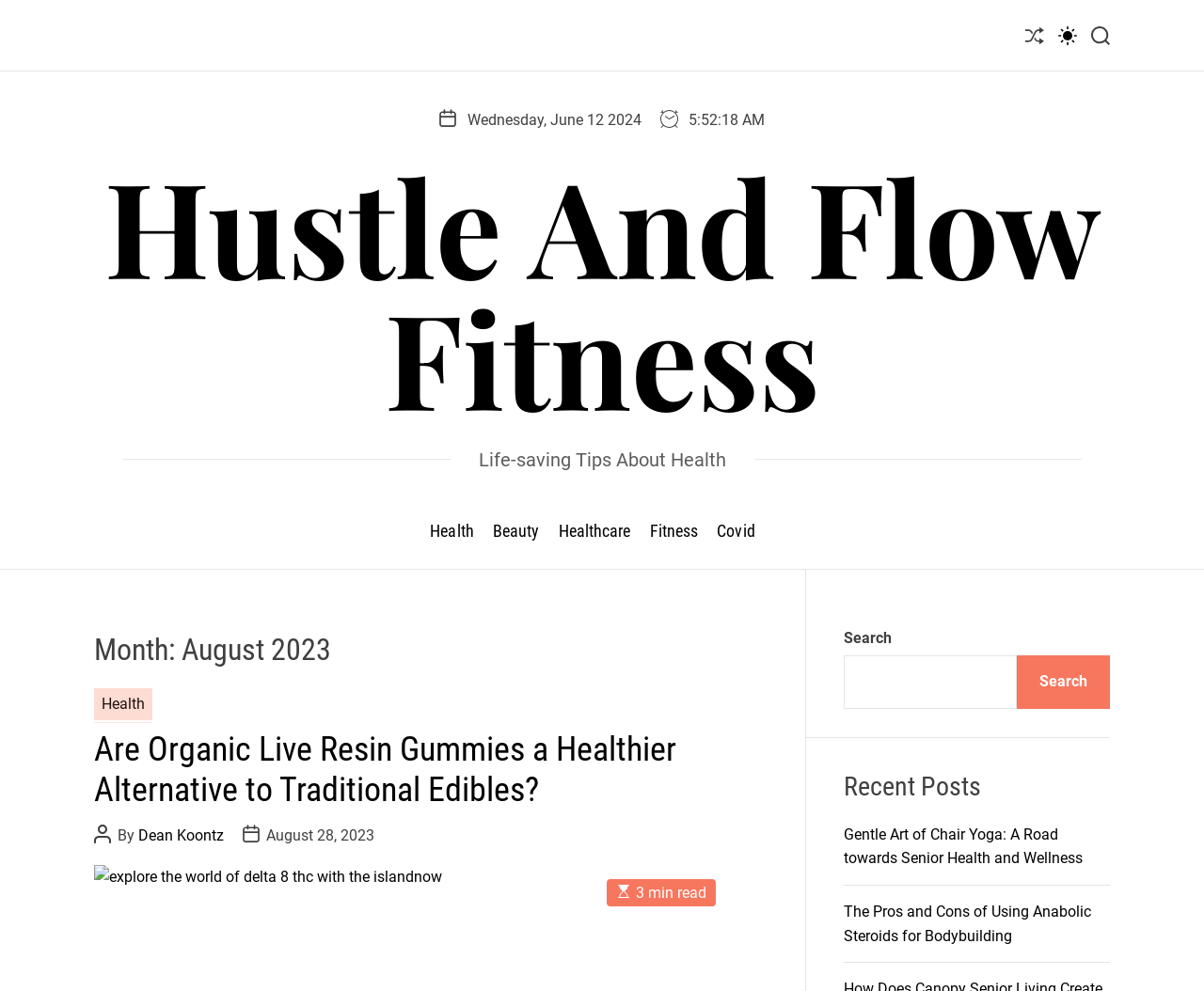Could you highlight the region that needs to be clicked to execute the instruction: "Visit Hustle And Flow Fitness homepage"?

[0.078, 0.16, 0.922, 0.426]